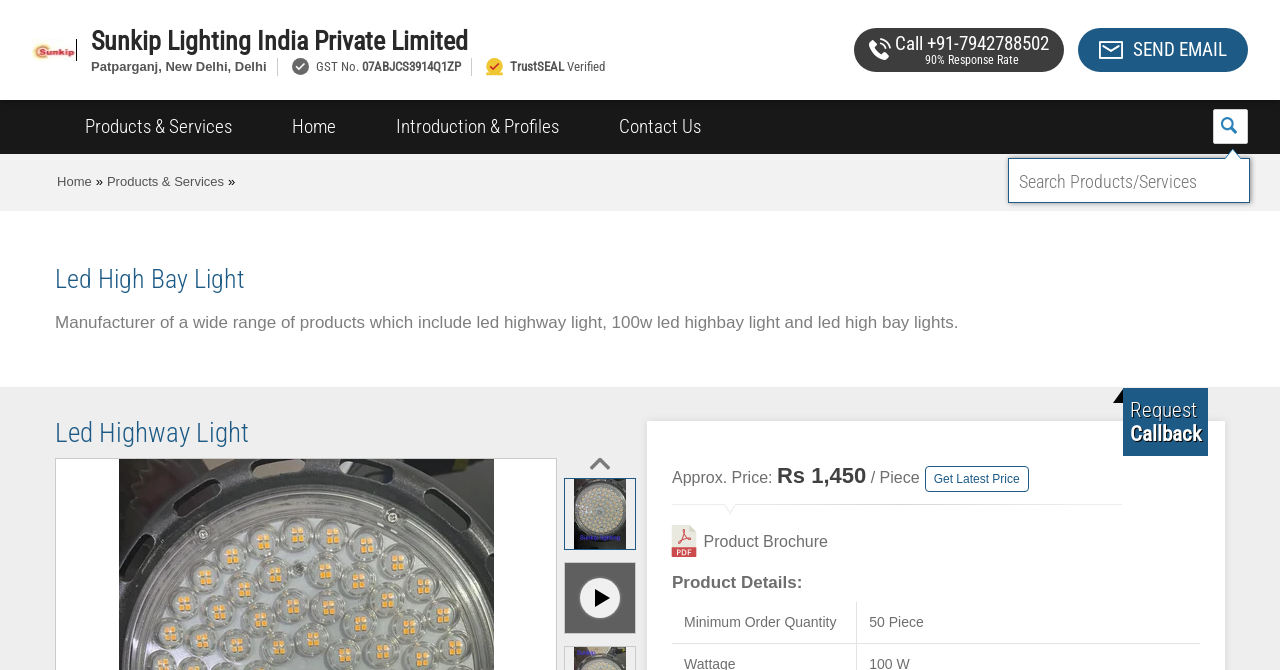Extract the top-level heading from the webpage and provide its text.

Led High Bay Light